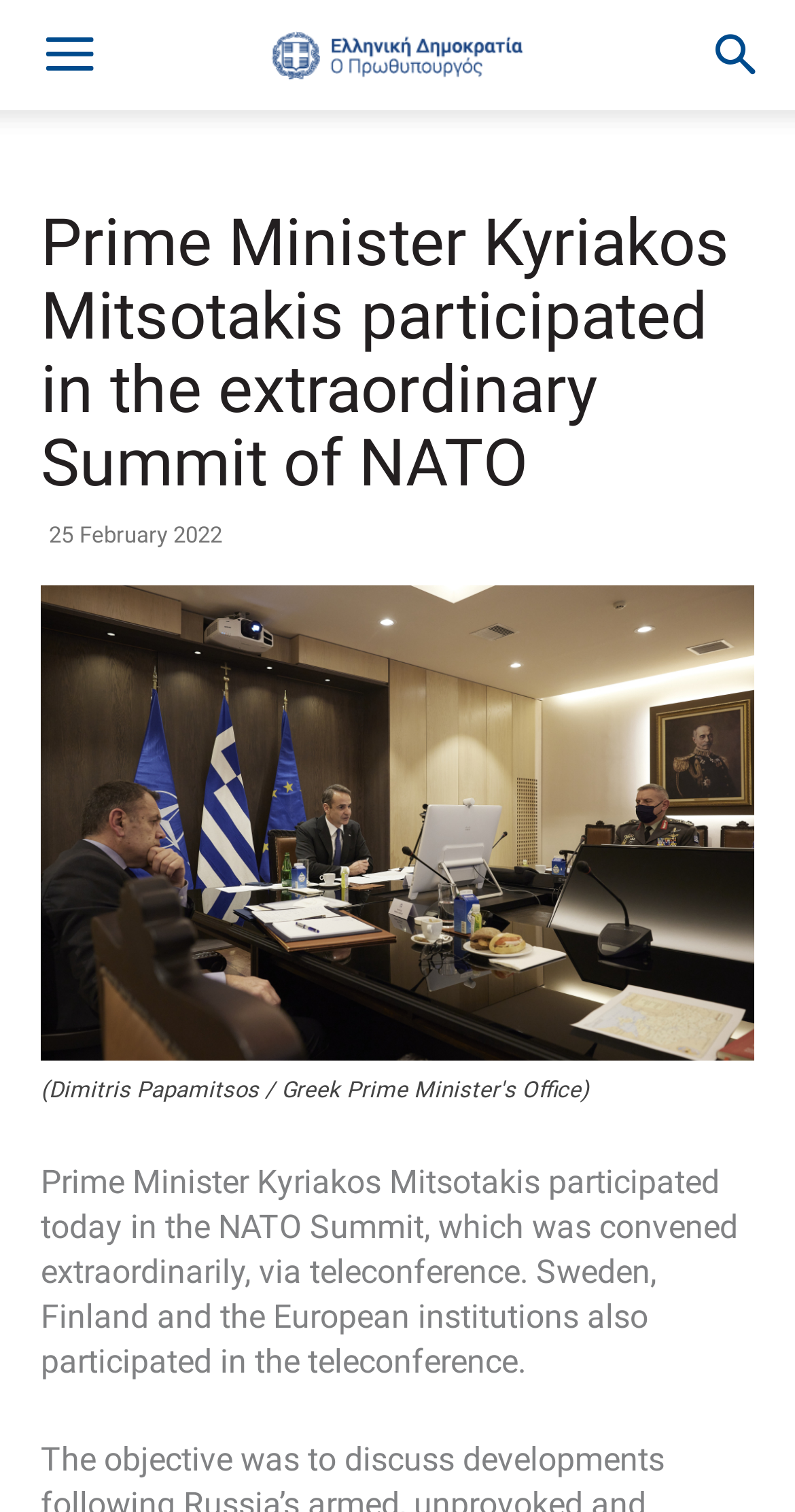What is the format of the NATO Summit?
Based on the screenshot, provide a one-word or short-phrase response.

teleconference